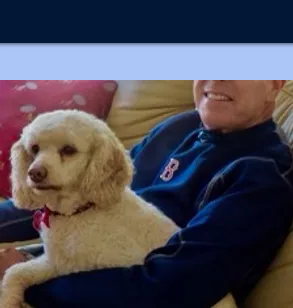Please provide a short answer using a single word or phrase for the question:
What is the atmosphere in the environment?

Cozy and homey